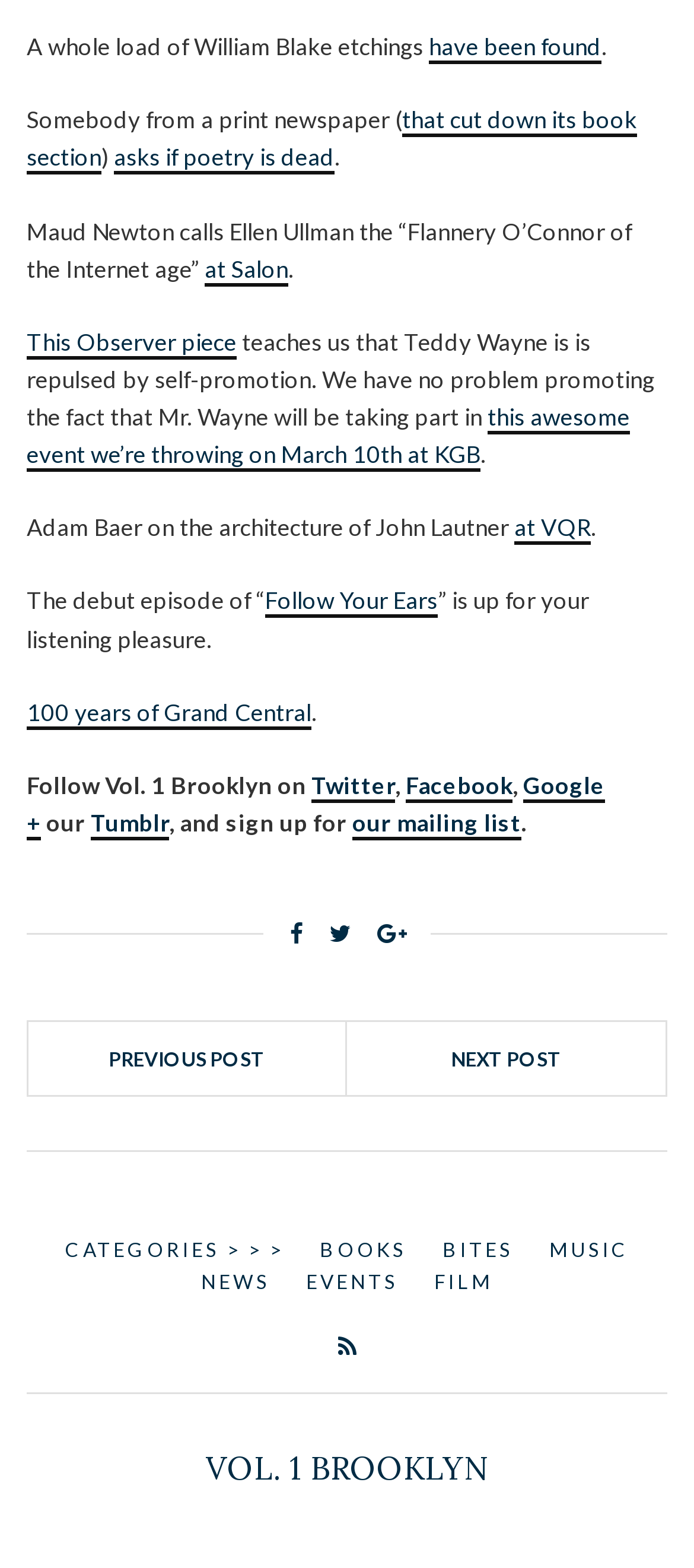What is the topic of the first article?
Examine the image closely and answer the question with as much detail as possible.

The first article on the webpage is about William Blake etchings, which is indicated by the StaticText element 'A whole load of William Blake etchings' at the top of the page.